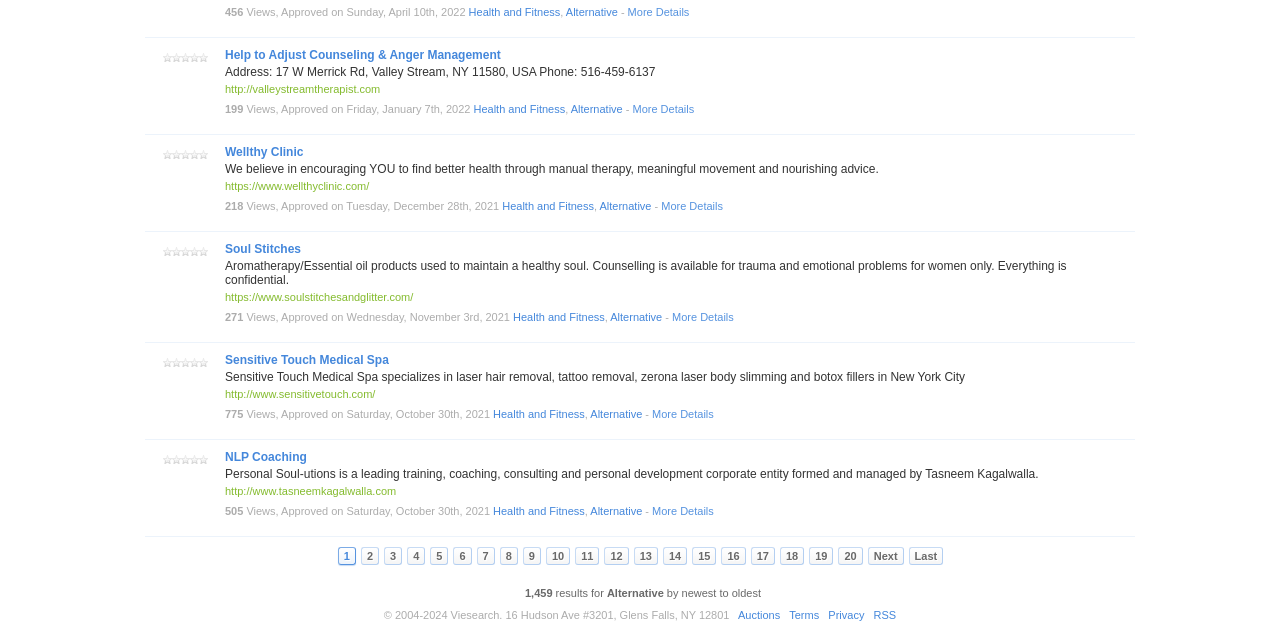Determine the bounding box coordinates of the region I should click to achieve the following instruction: "Check the results for Health and Fitness". Ensure the bounding box coordinates are four float numbers between 0 and 1, i.e., [left, top, right, bottom].

[0.37, 0.163, 0.442, 0.182]